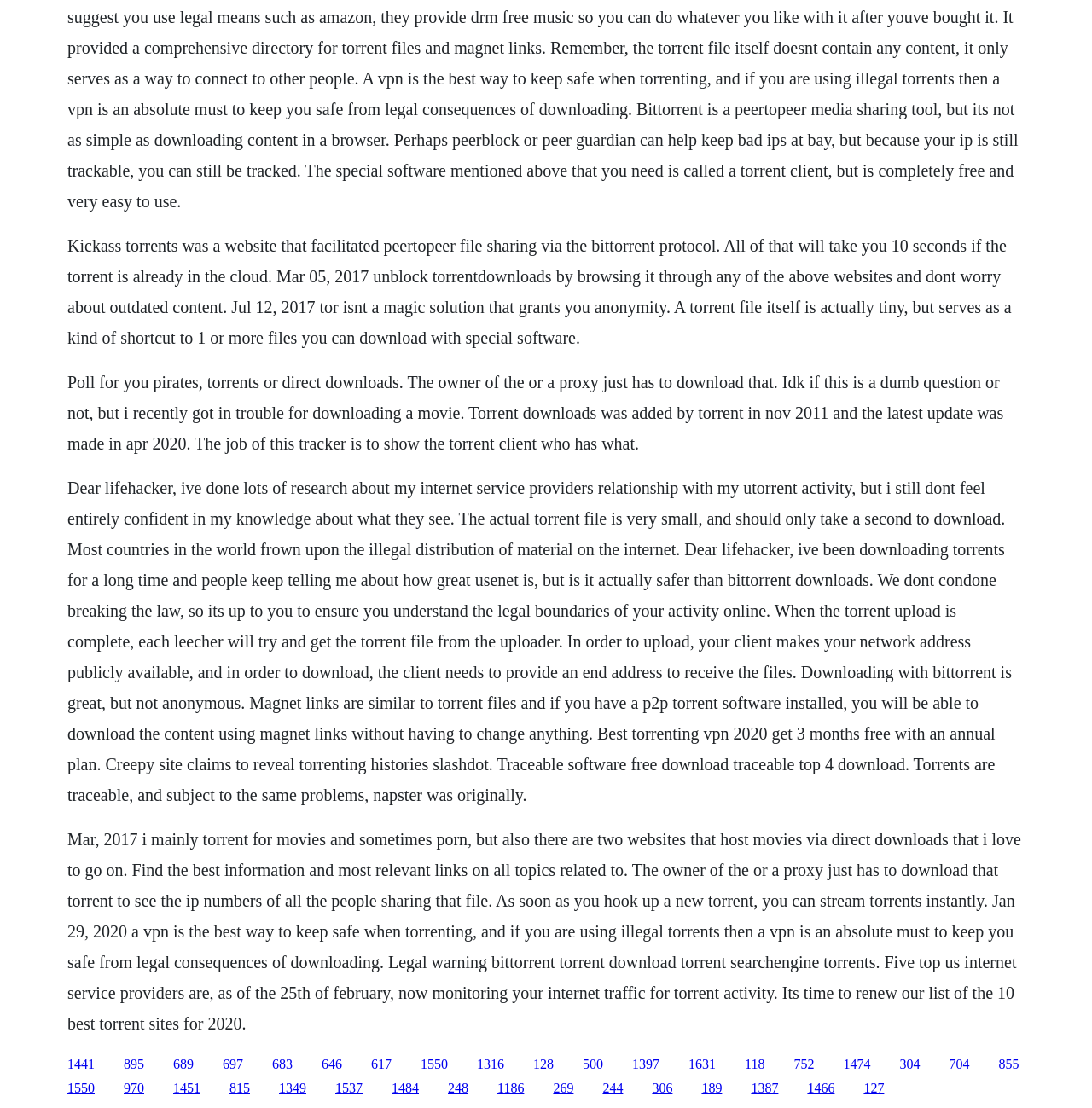Please give the bounding box coordinates of the area that should be clicked to fulfill the following instruction: "Click the link '1550'". The coordinates should be in the format of four float numbers from 0 to 1, i.e., [left, top, right, bottom].

[0.385, 0.953, 0.41, 0.967]